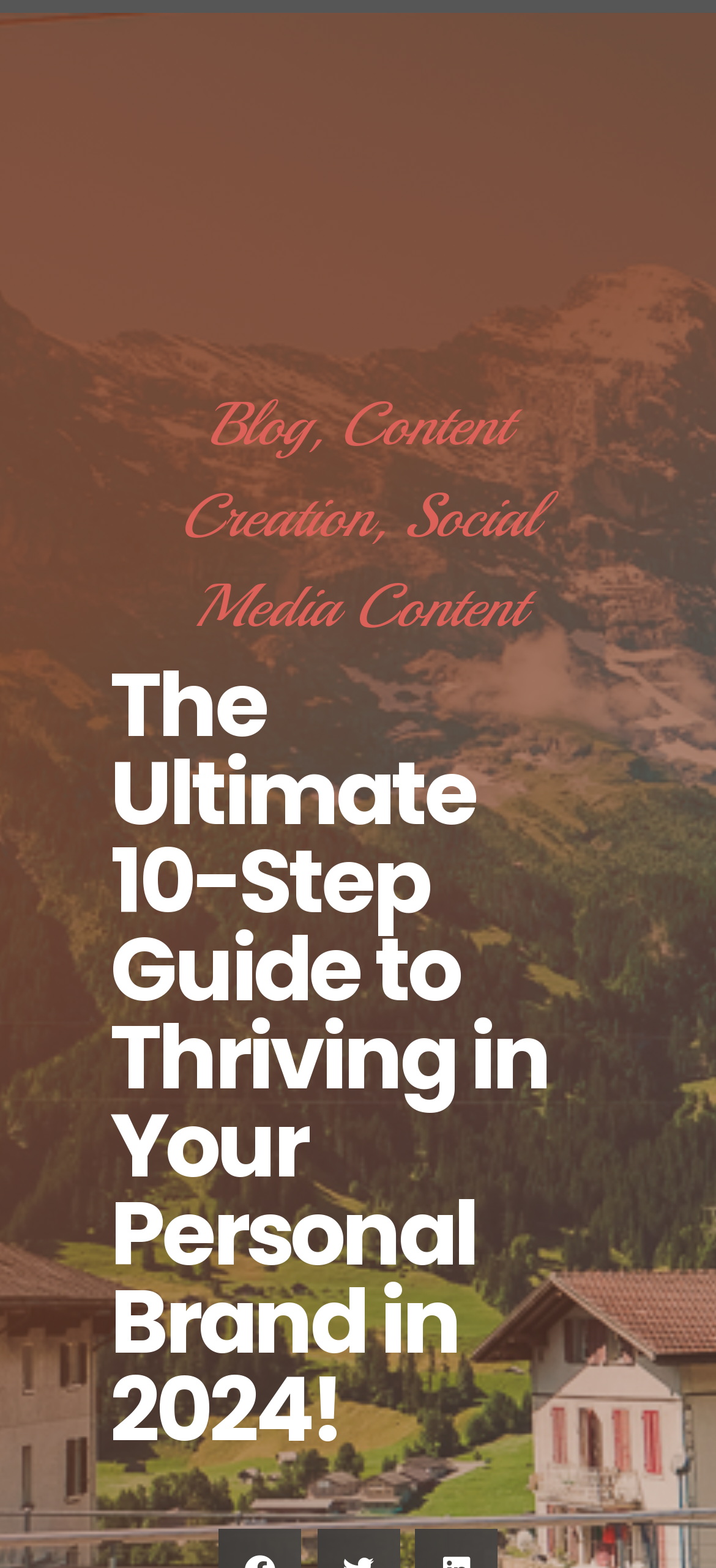Predict the bounding box for the UI component with the following description: "Menu".

[0.615, 0.023, 0.699, 0.062]